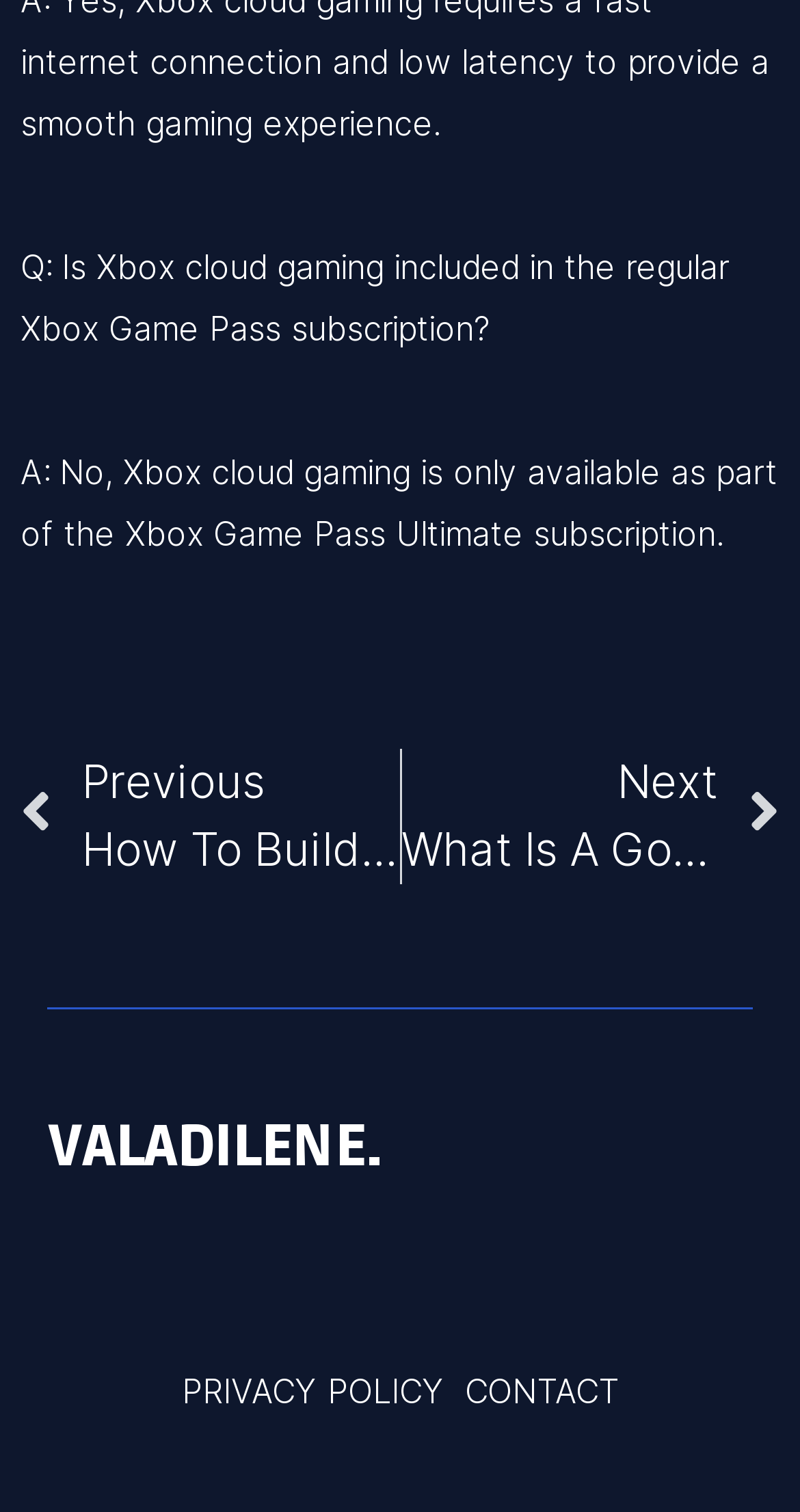What is Xbox cloud gaming included in?
Using the image, answer in one word or phrase.

Xbox Game Pass Ultimate subscription